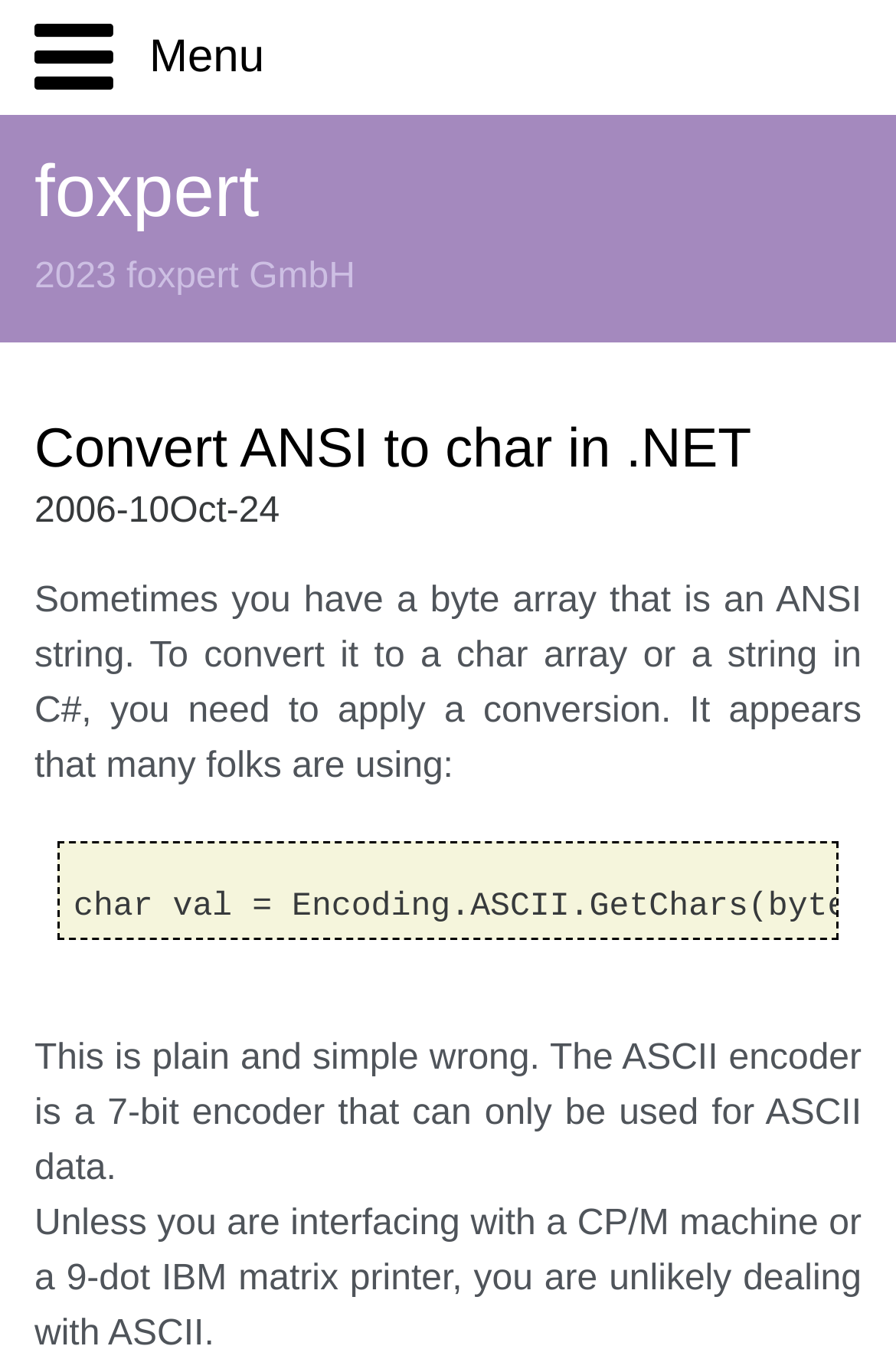What is the date mentioned on the webpage?
Please respond to the question with a detailed and thorough explanation.

The date mentioned on the webpage is '2006-10Oct-24' which can be found in the static text element with the text '2006-10Oct-24'.